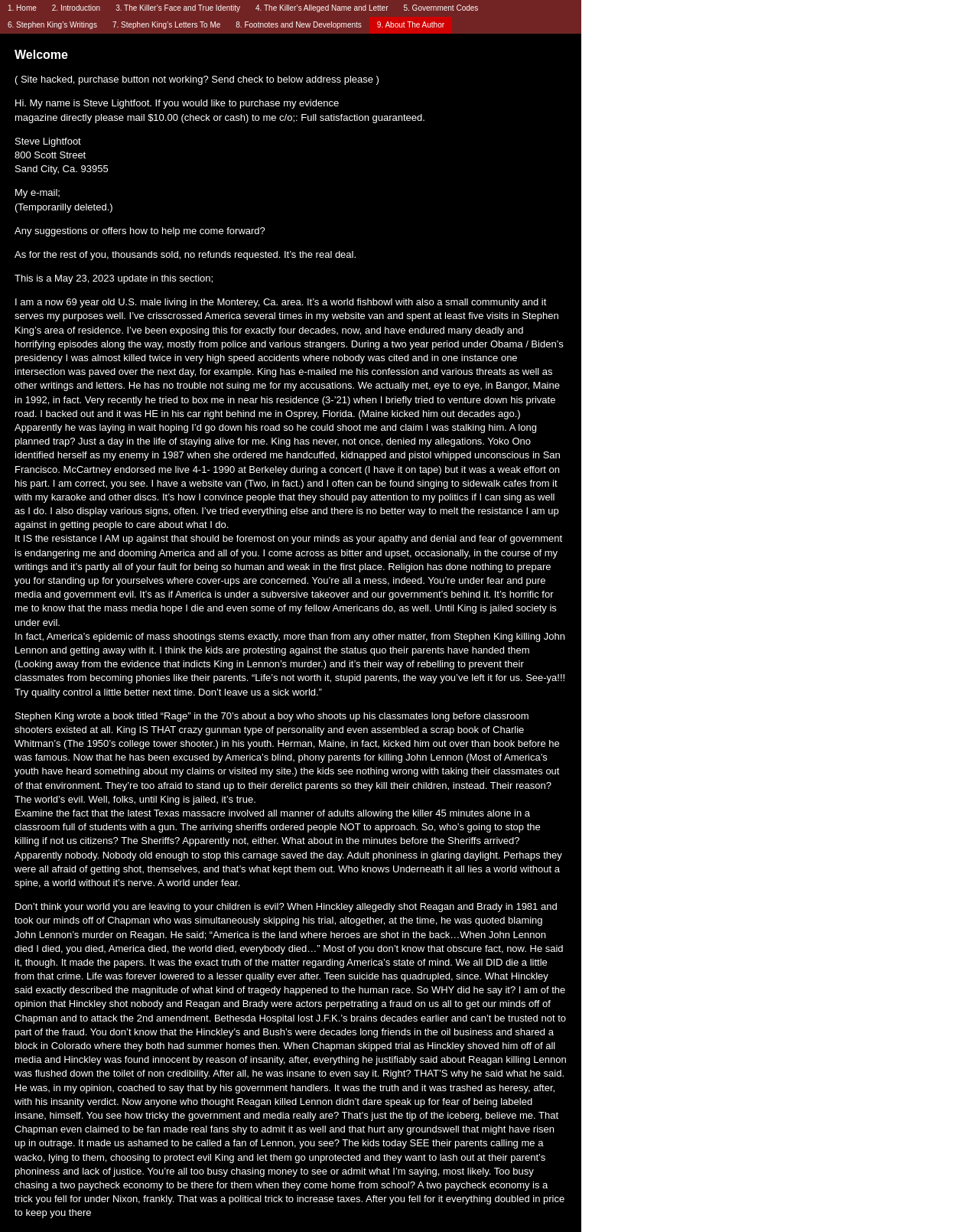Can you look at the image and give a comprehensive answer to the question:
What is the author's opinion about America's youth?

The author expresses their opinion about America's youth in the text, stating that they are 'weak and afraid' and that they are 'under fear and pure media and government evil' which is located at the bottom of the webpage.